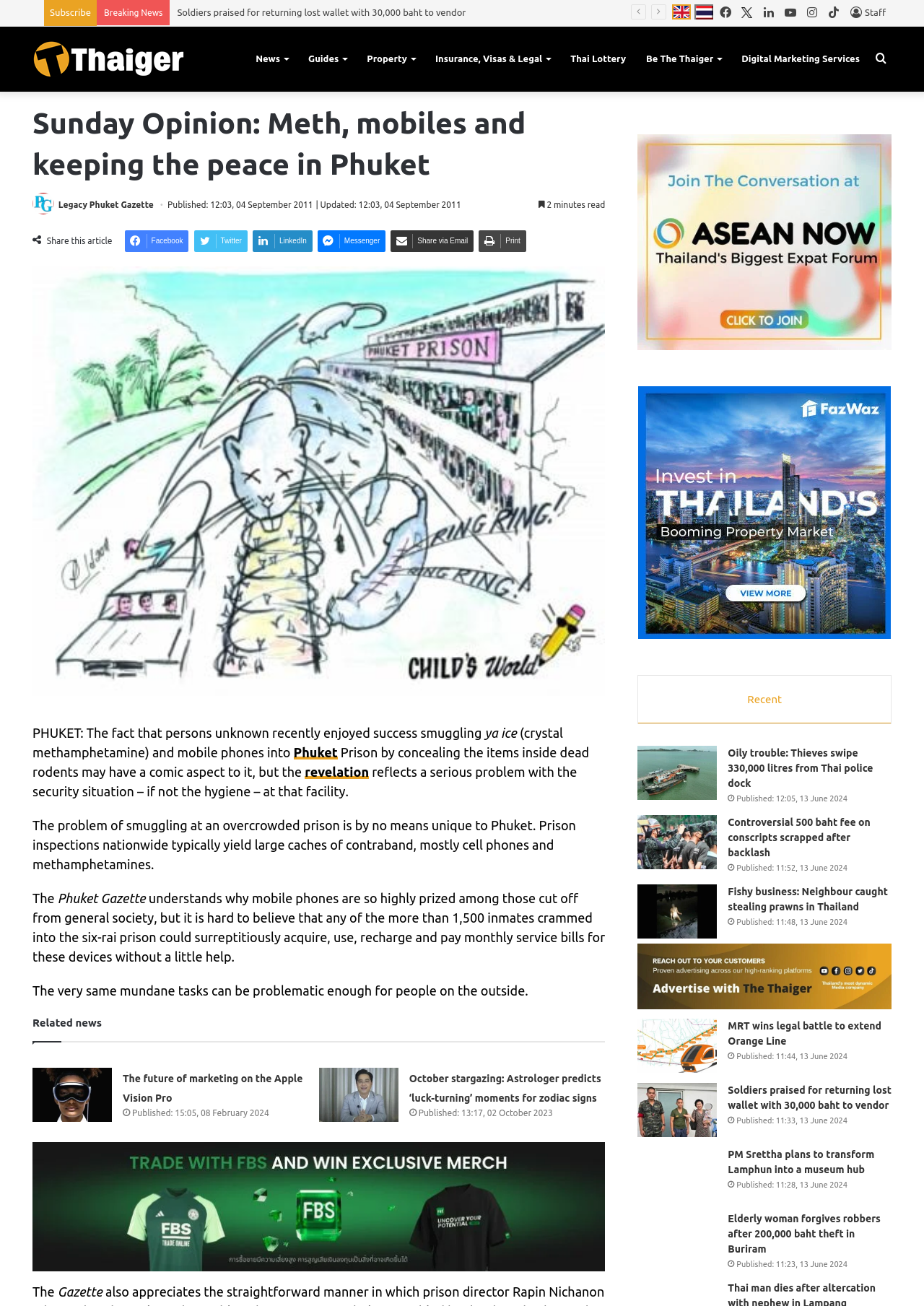Generate a comprehensive description of the webpage.

This webpage is an opinion article titled "Sunday Opinion: Meth, mobiles and keeping the peace in Phuket" on the Thaiger website. At the top, there is a navigation bar with links to "Subscribe", "Breaking News", and social media platforms like TikTok, Instagram, YouTube, LinkedIn, Twitter, and Facebook. Below this, there is a primary navigation bar with links to "Thaiger", "News", "Guides", "Property", "Insurance, Visas & Legal", "Thai Lottery", "Be The Thaiger", and "Digital Marketing Services".

The main content of the article is divided into several sections. The title of the article is displayed prominently, followed by a photo of Legacy Phuket Gazette and a link to it. The article's publication date and time are also shown. The main text of the article discusses the issue of smuggling in Phuket Prison, with several paragraphs of text. There are also links to related news articles at the bottom of the page.

On the right side of the page, there are several links to other news articles, including "The future of marketing on the Apple Vision Pro", "October stargazing: Astrologer predicts ‘luck-turning’ moments for zodiac signs", "Oily trouble: Thieves swipe 330,000 litres from Thai police dock", "Controversial 500 baht fee on conscripts scrapped after backlash", and "Fishy business: Neighbour caught stealing prawns in Thailand". Each of these links has a corresponding image and publication date.

At the very bottom of the page, there is a link to "Thaiger Marketing" with an image, as well as a few more links to news articles.